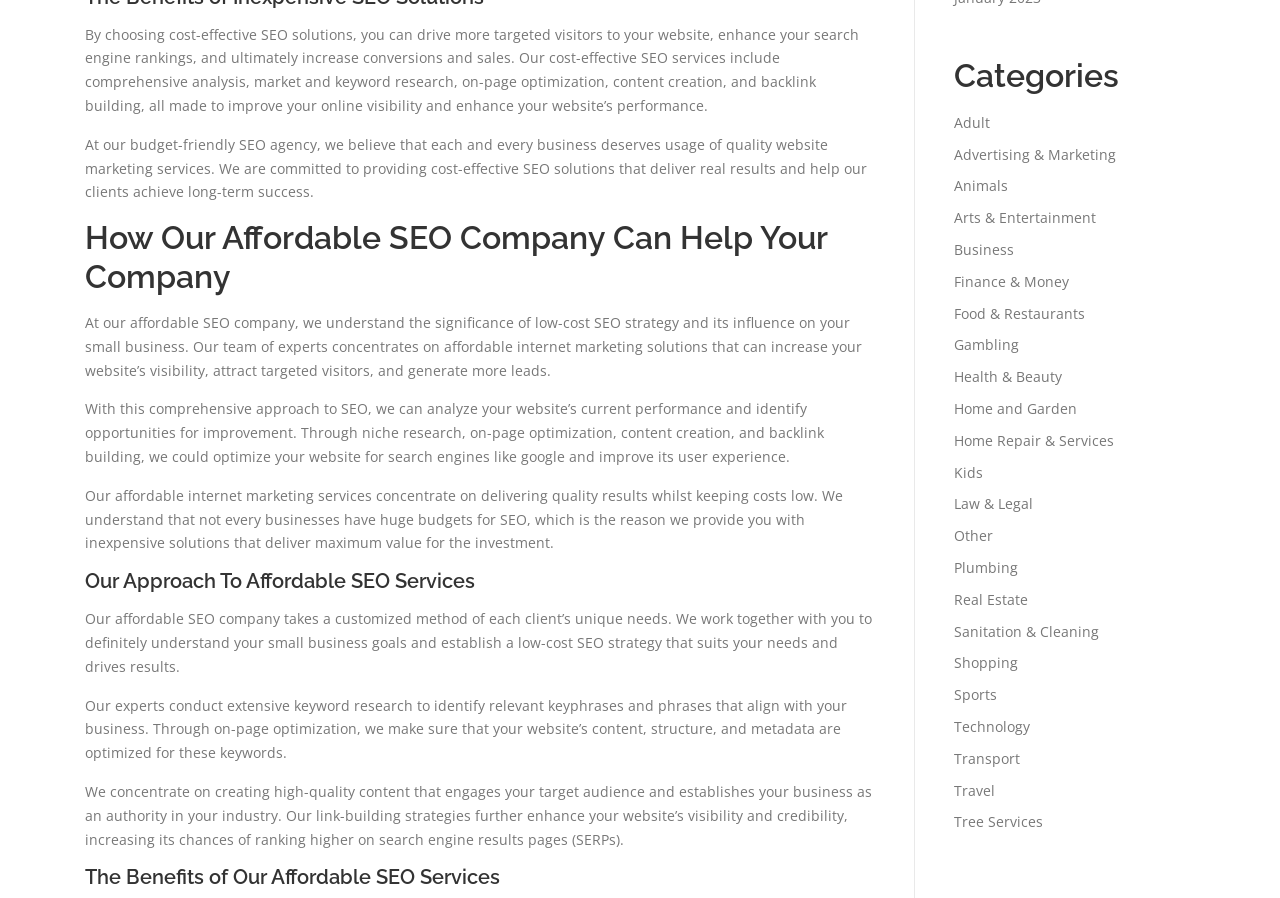Locate the bounding box of the user interface element based on this description: "Transport".

[0.745, 0.834, 0.797, 0.855]